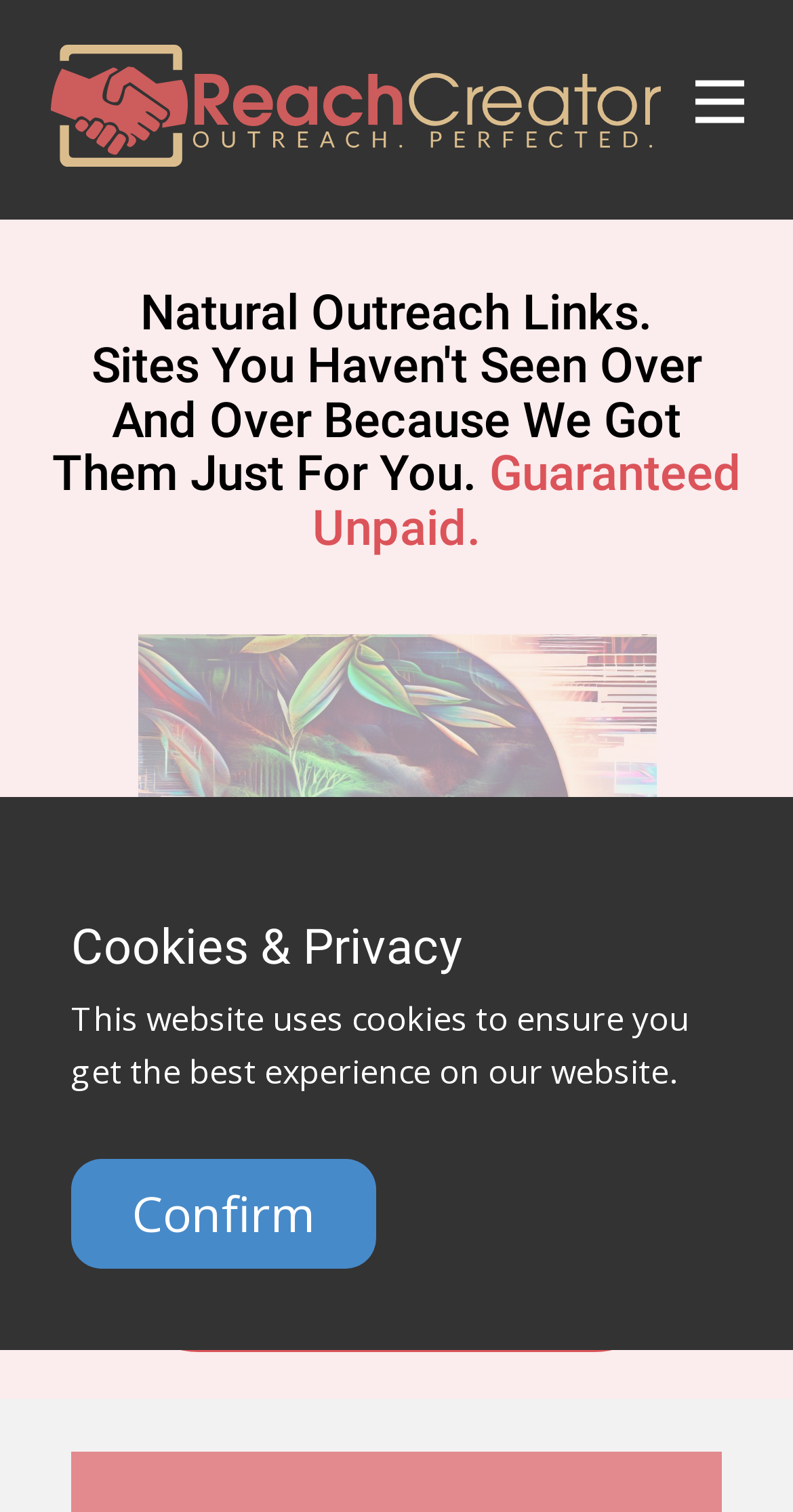What is the call-to-action on the webpage?
Examine the image and give a concise answer in one word or a short phrase.

BOOK A CALL